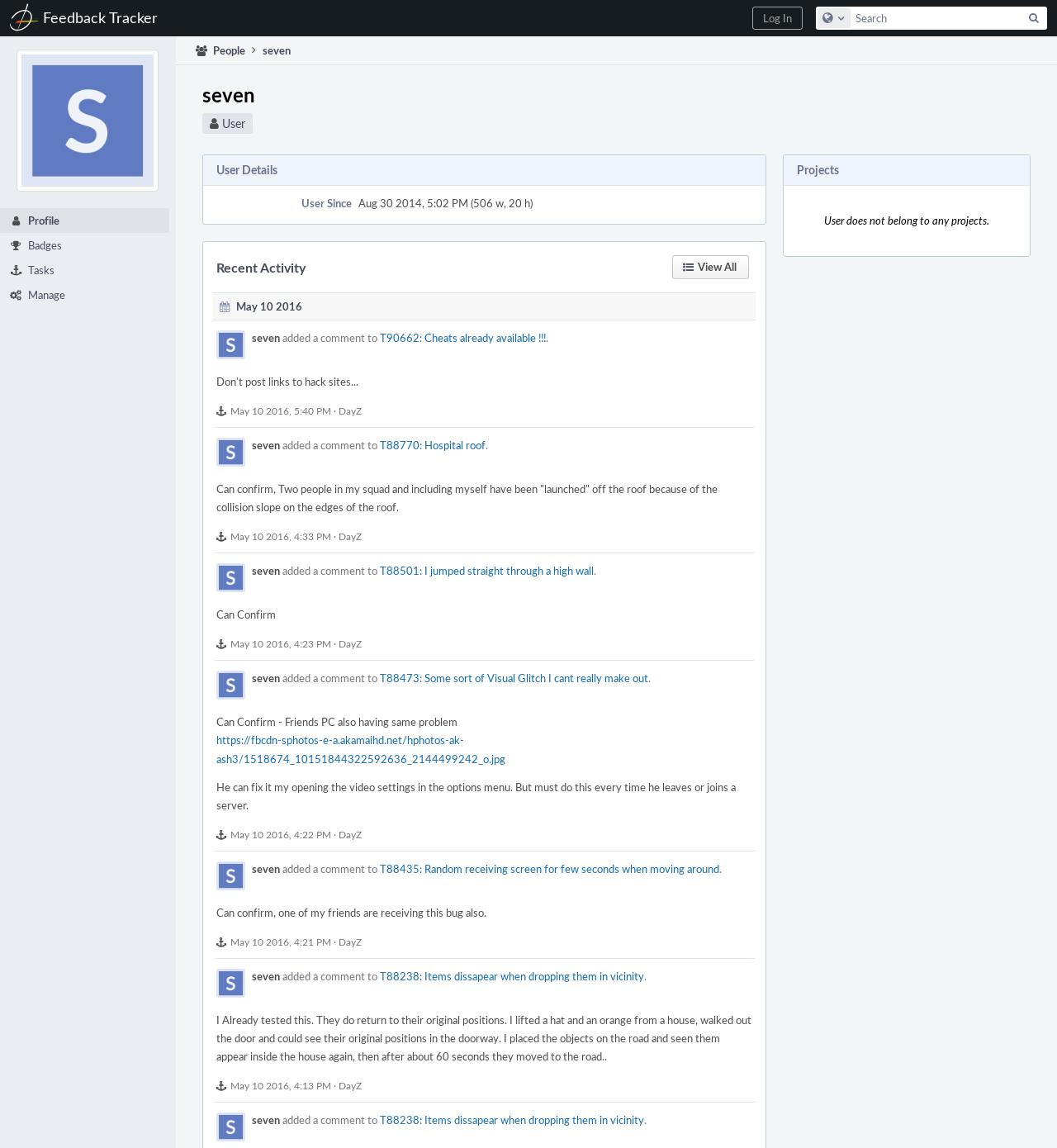Provide an in-depth caption for the webpage.

This webpage appears to be a user profile page, specifically for a user named "seven". At the top of the page, there is a navigation bar with links to "Home", "Feedback Tracker", and a search bar. Below the navigation bar, there is a button to "Log In" and a dropdown menu with links to "Profile", "Badges", "Tasks", and "Manage".

The main content of the page is divided into several sections. The first section displays the user's profile information, including a heading that reads "seven User" and a description list with details such as "User Since" and the date "Aug 30 2014, 5:02 PM".

Below the profile information, there is a section titled "Projects" with a heading that reads "User does not belong to any projects." Next to this section, there is a section titled "User Details" with a heading that reads "Recent Activity View All". This section contains a list of recent activities, including comments and updates made by the user.

The recent activity list is divided into several entries, each with a timestamp, a link to the relevant topic, and a brief description of the activity. The entries are arranged in a vertical list, with the most recent activity at the top. Each entry also includes a link to view more details about the activity.

Throughout the page, there are several links to external resources, including images and websites. There are also several buttons and icons, including a search icon, a configure icon, and a view all button.

Overall, the page appears to be a profile page for a user named "seven", displaying their profile information, recent activities, and links to related resources.